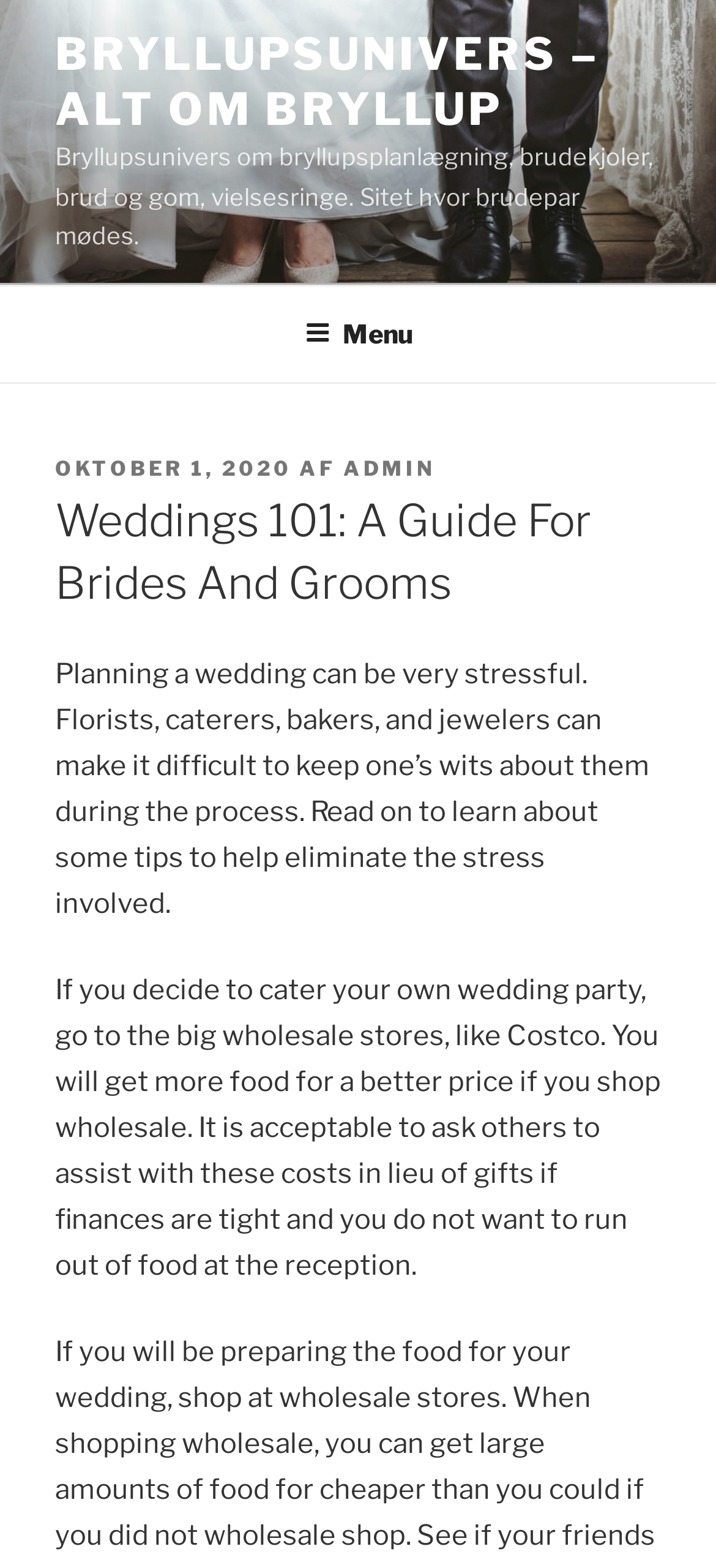Where can you get more food for a better price?
From the image, respond using a single word or phrase.

Wholesale stores like Costco